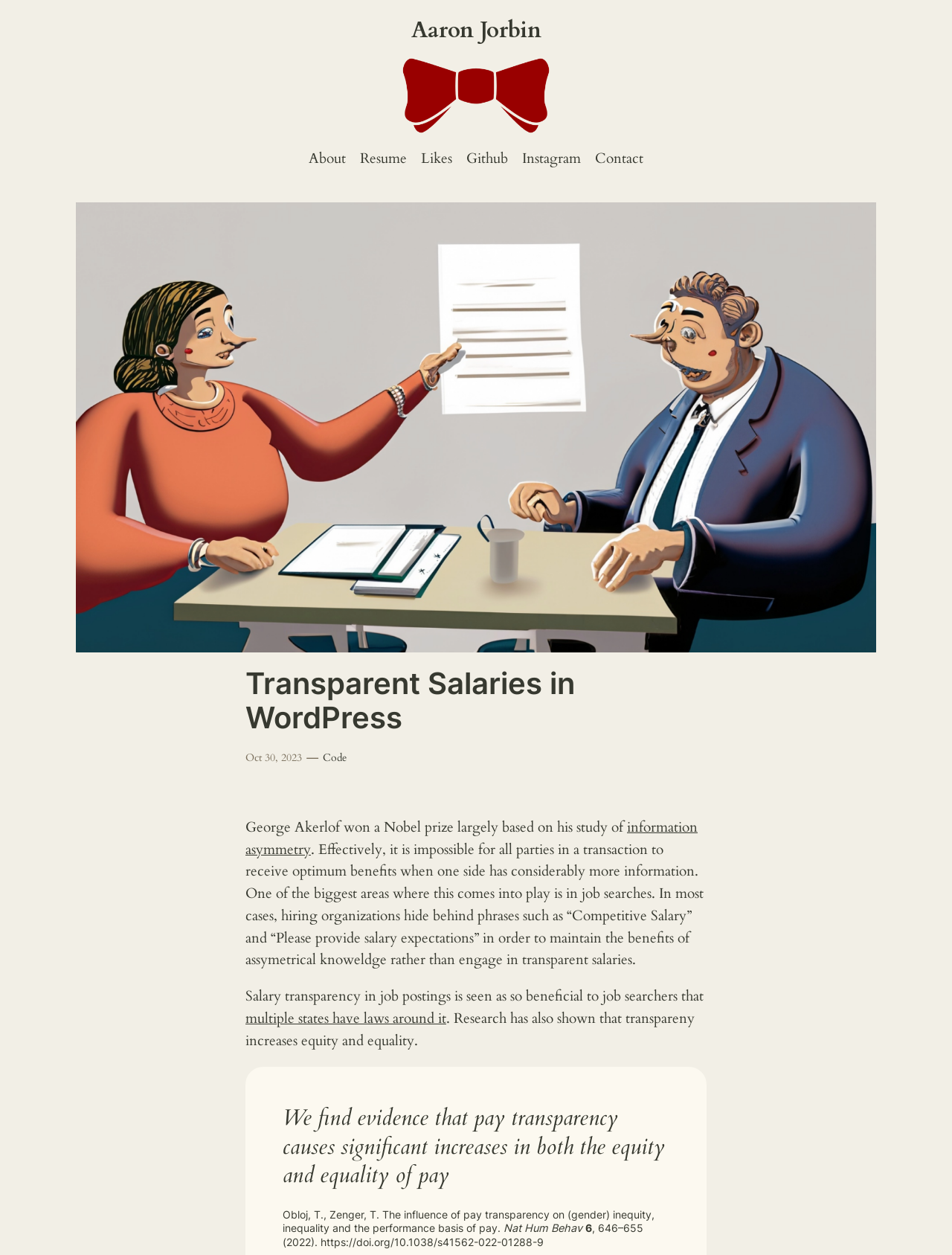Answer the question in one word or a short phrase:
What is the name of the person mentioned in the article?

George Akerlof